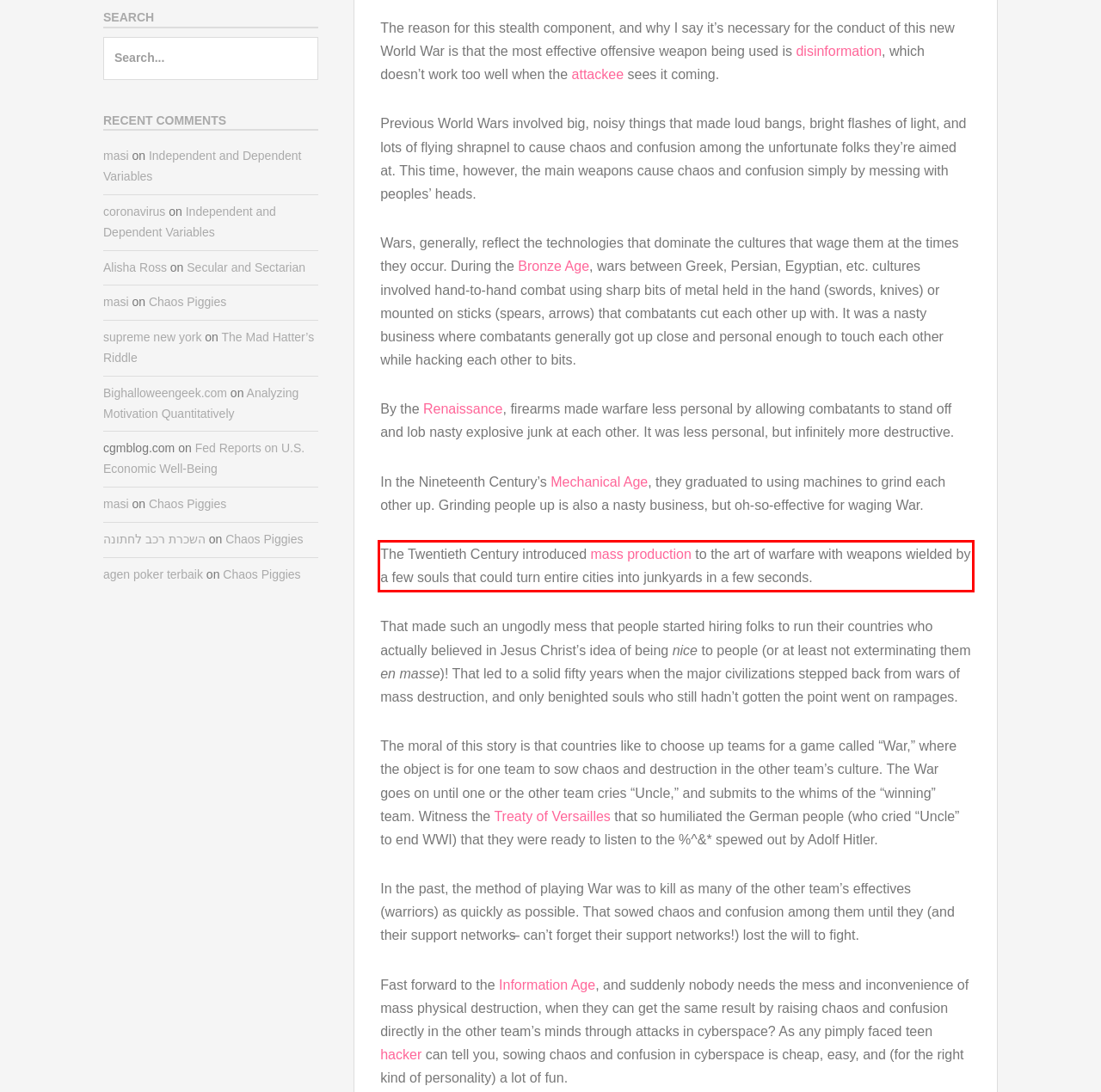Extract and provide the text found inside the red rectangle in the screenshot of the webpage.

The Twentieth Century introduced mass production to the art of warfare with weapons wielded by a few souls that could turn entire cities into junkyards in a few seconds.